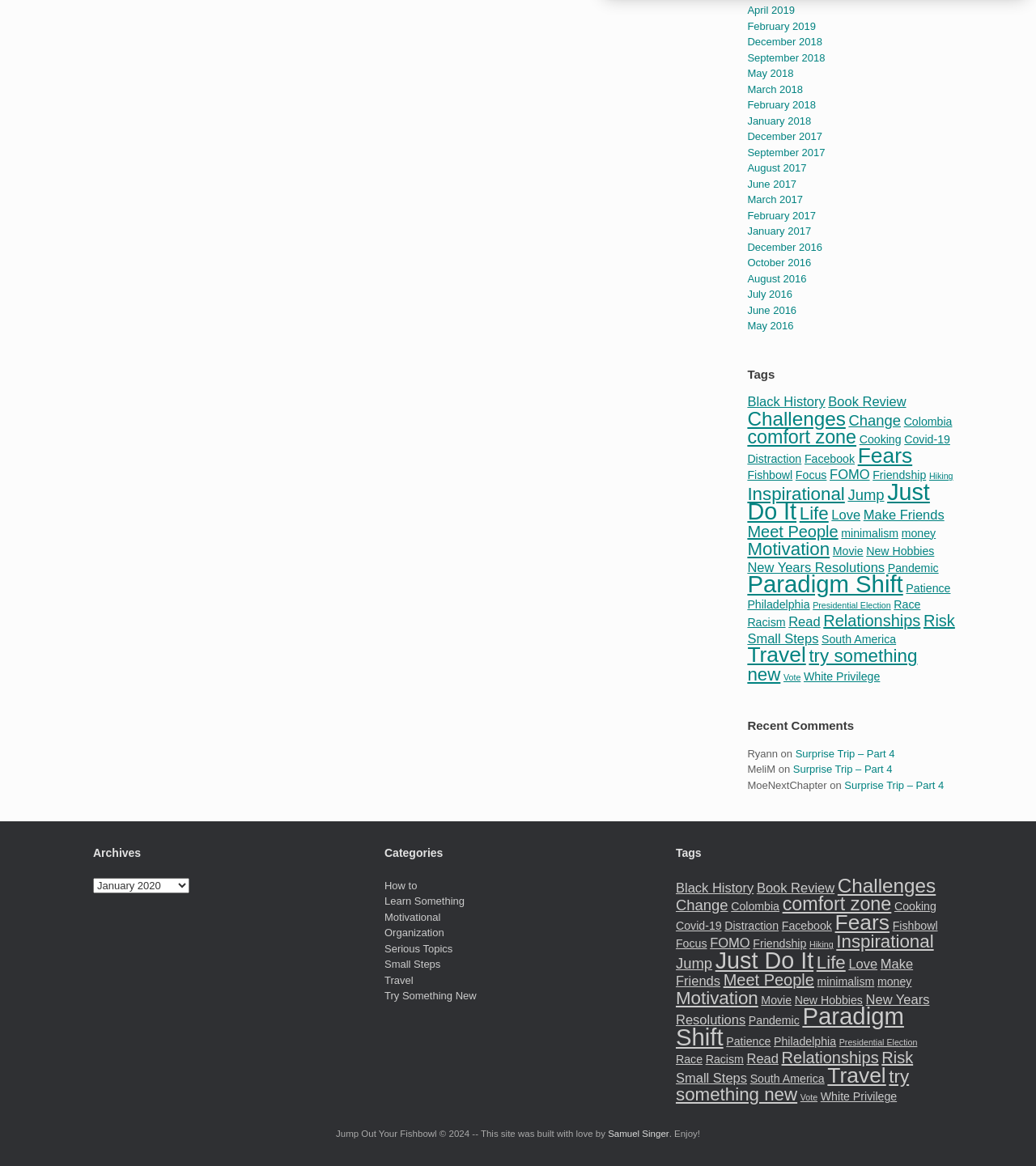Respond with a single word or phrase to the following question:
How many tags are displayed?

Multiple